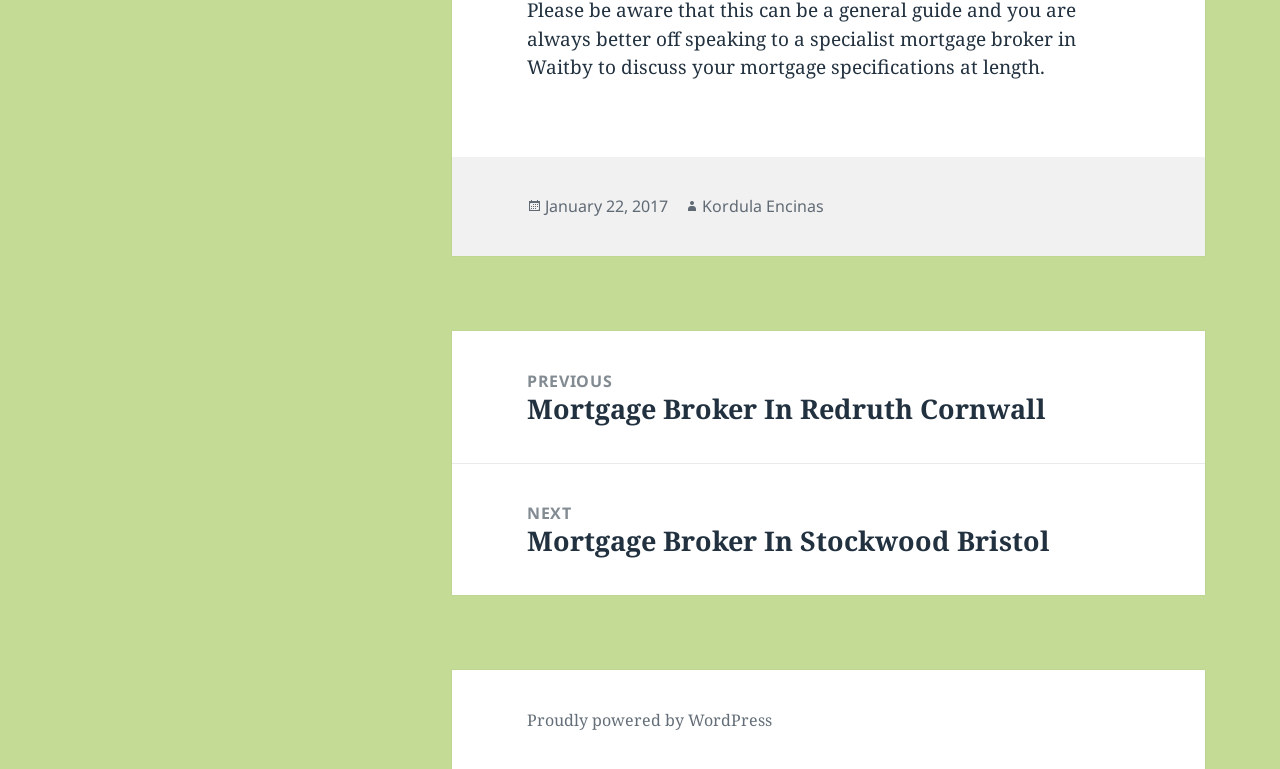Provide a brief response to the question using a single word or phrase: 
How many links are in the footer section?

4